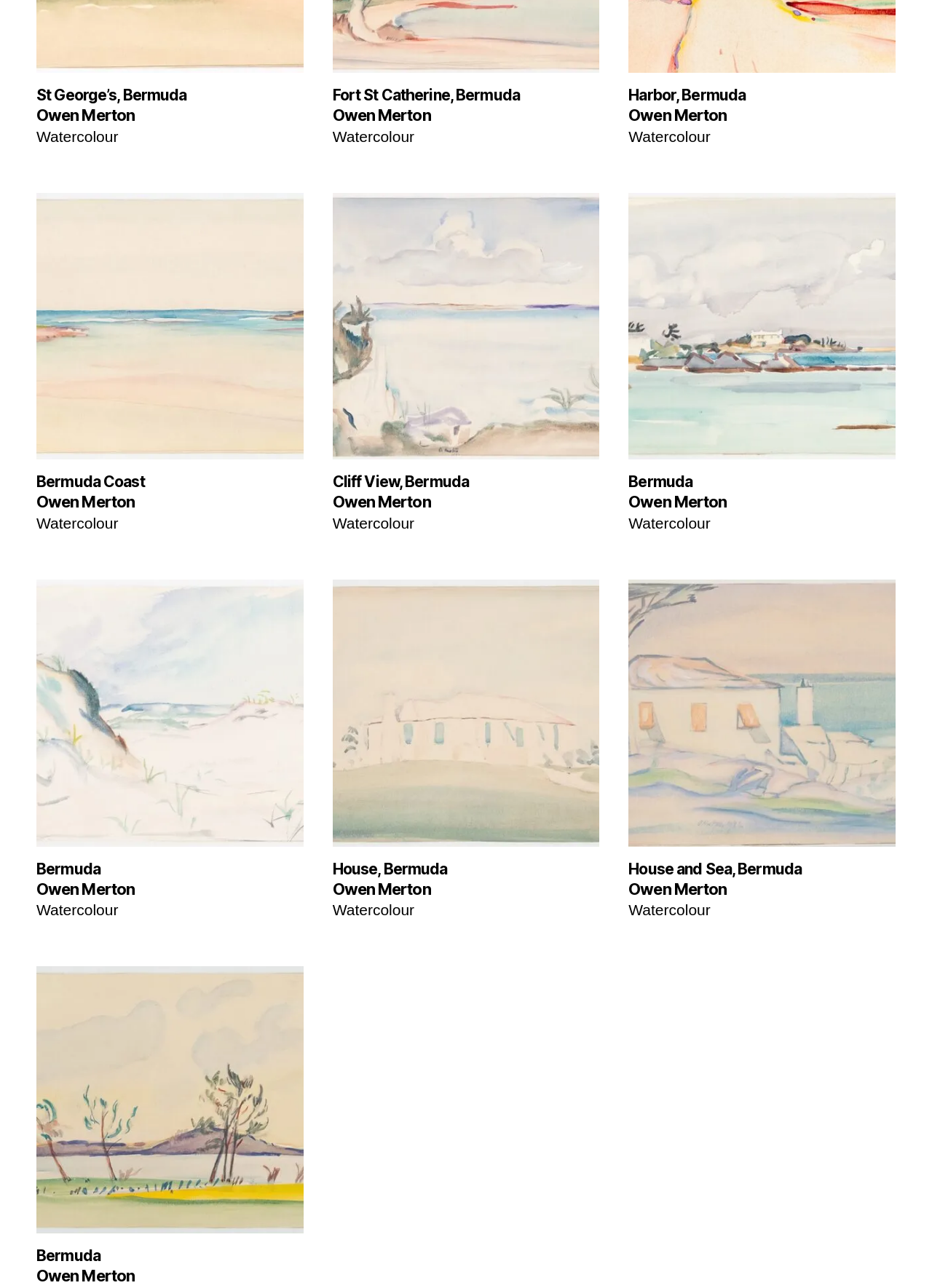Please mark the clickable region by giving the bounding box coordinates needed to complete this instruction: "Click on SHOCK CINEMA HOME PAGE".

None